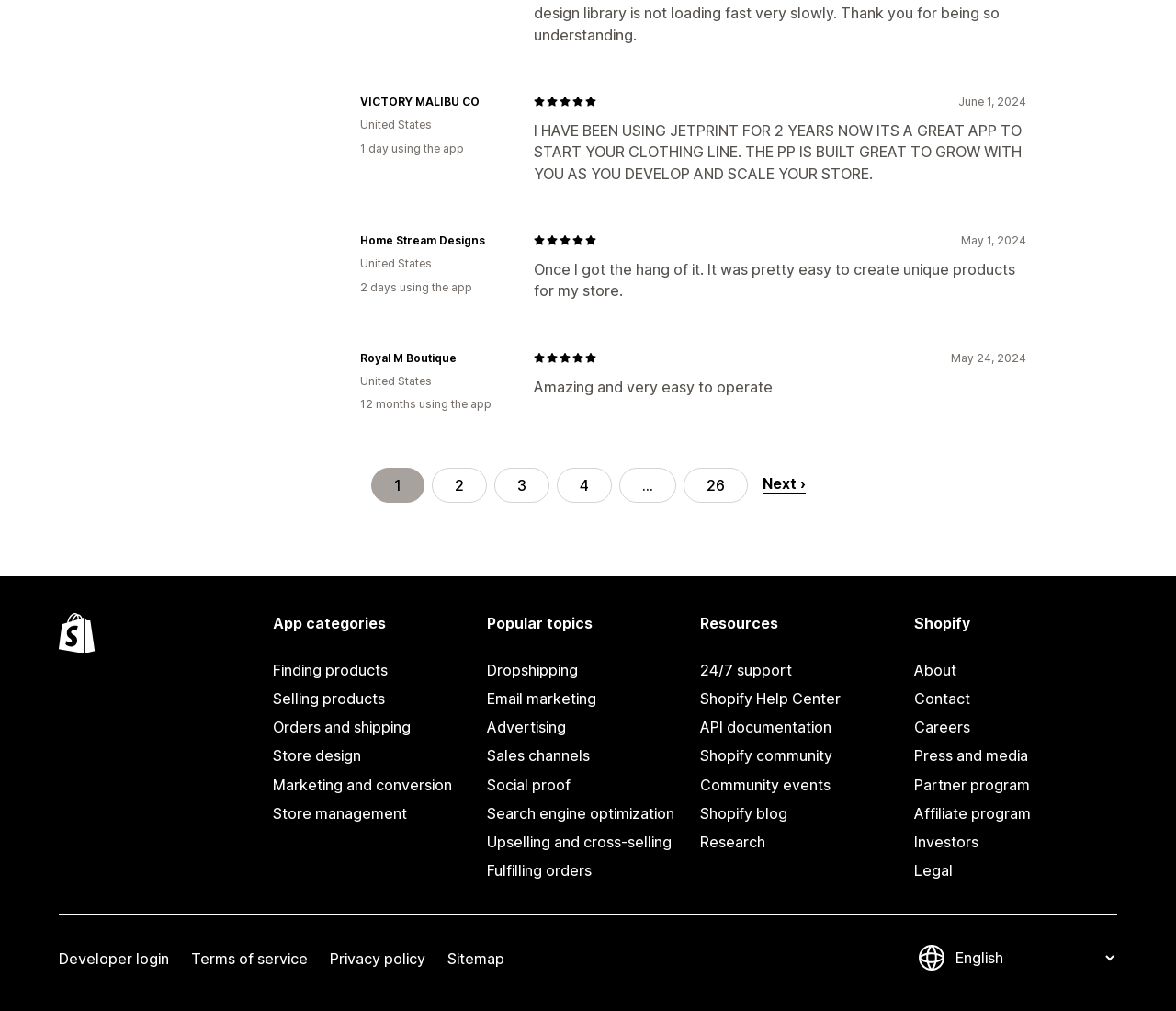What is the rating of the first review?
Using the image as a reference, answer the question in detail.

I looked at the first review block and saw that it contains five star icons, indicating a perfect rating of 5 out of 5 stars.